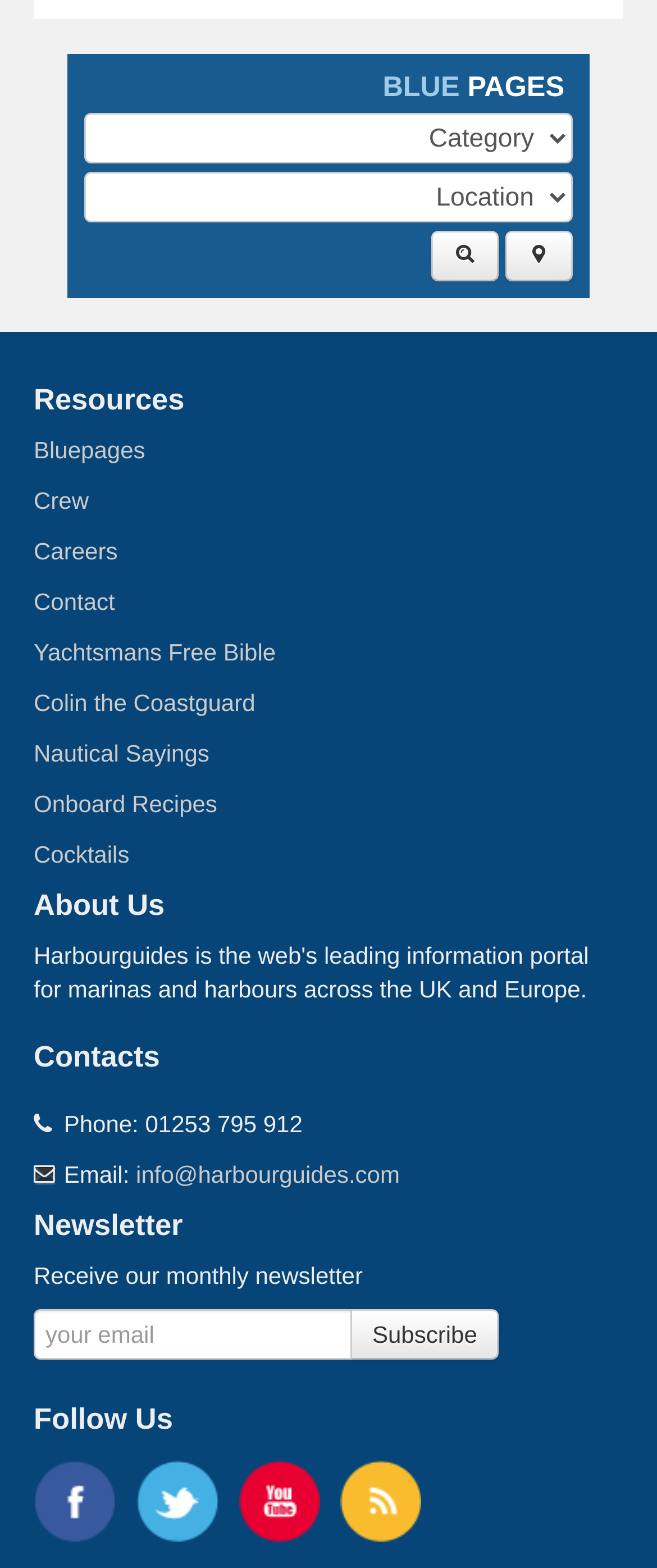Can you specify the bounding box coordinates of the area that needs to be clicked to fulfill the following instruction: "Follow Harbour Guides on Facebook"?

[0.051, 0.953, 0.197, 0.97]